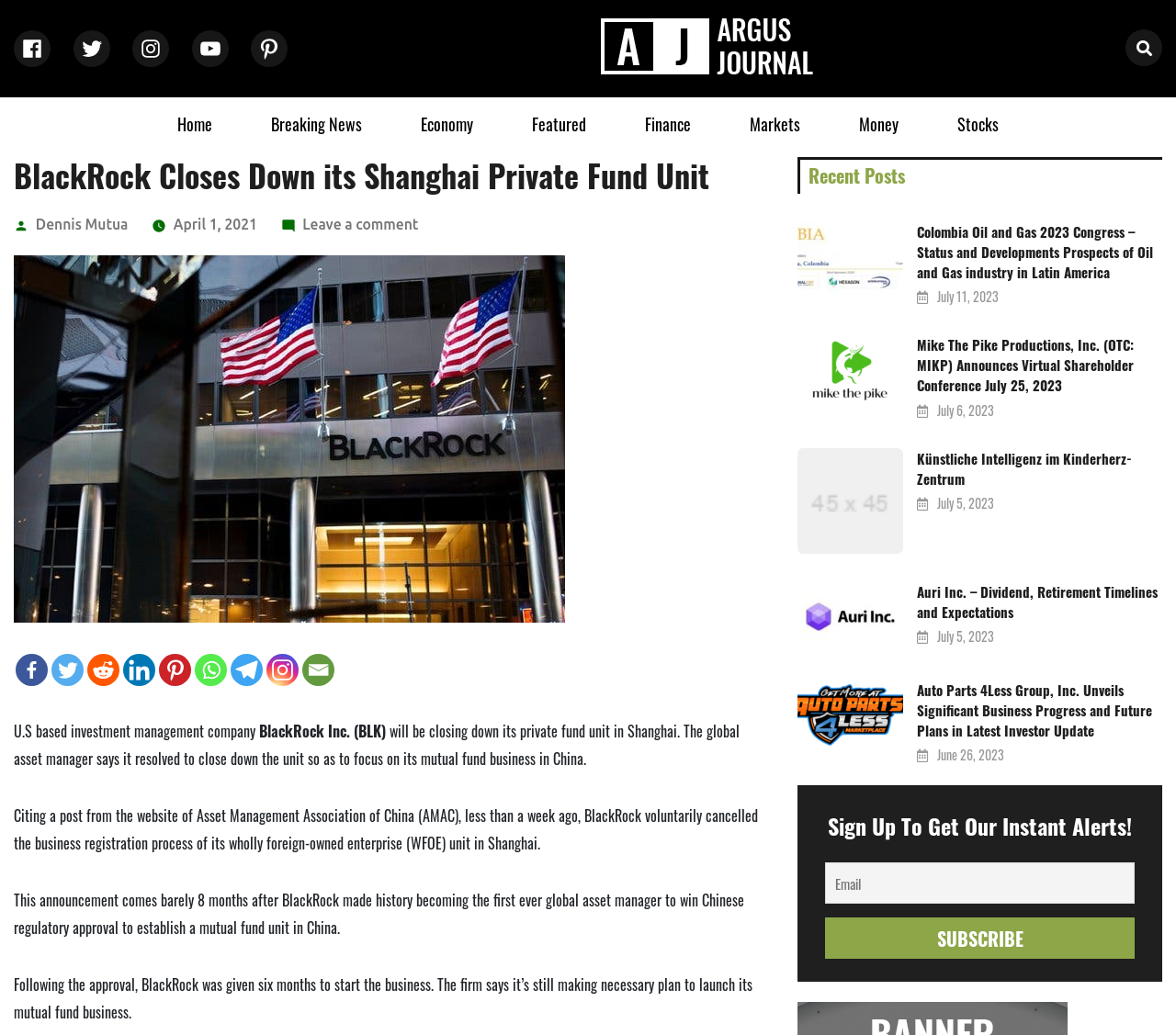Determine the bounding box coordinates for the UI element with the following description: "Künstliche Intelligenz im Kinderherz-Zentrum". The coordinates should be four float numbers between 0 and 1, represented as [left, top, right, bottom].

[0.78, 0.433, 0.988, 0.472]